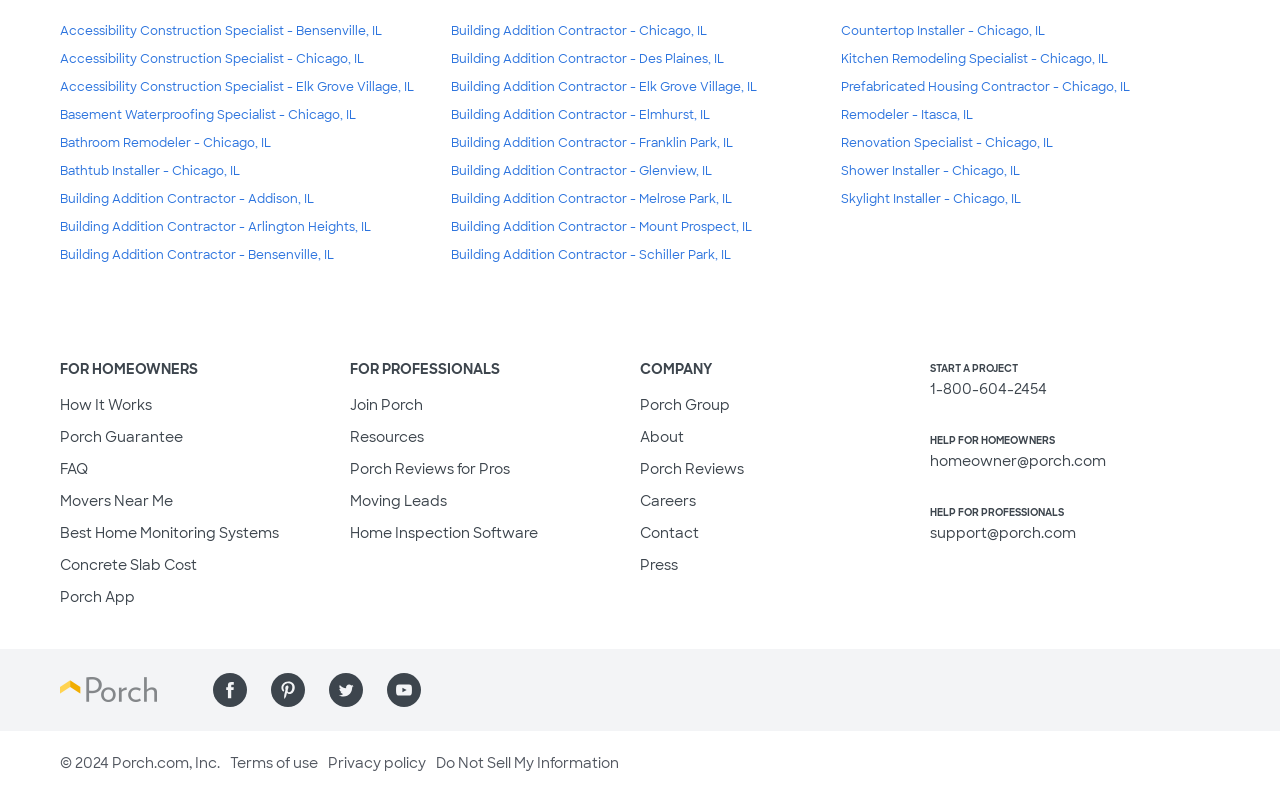What is the purpose of the 'FOR HOMEOWNERS' section?
Look at the image and respond to the question as thoroughly as possible.

The 'FOR HOMEOWNERS' section appears to provide resources and links specifically for homeowners, including 'How It Works', 'Porch Guarantee', 'FAQ', and other related topics.